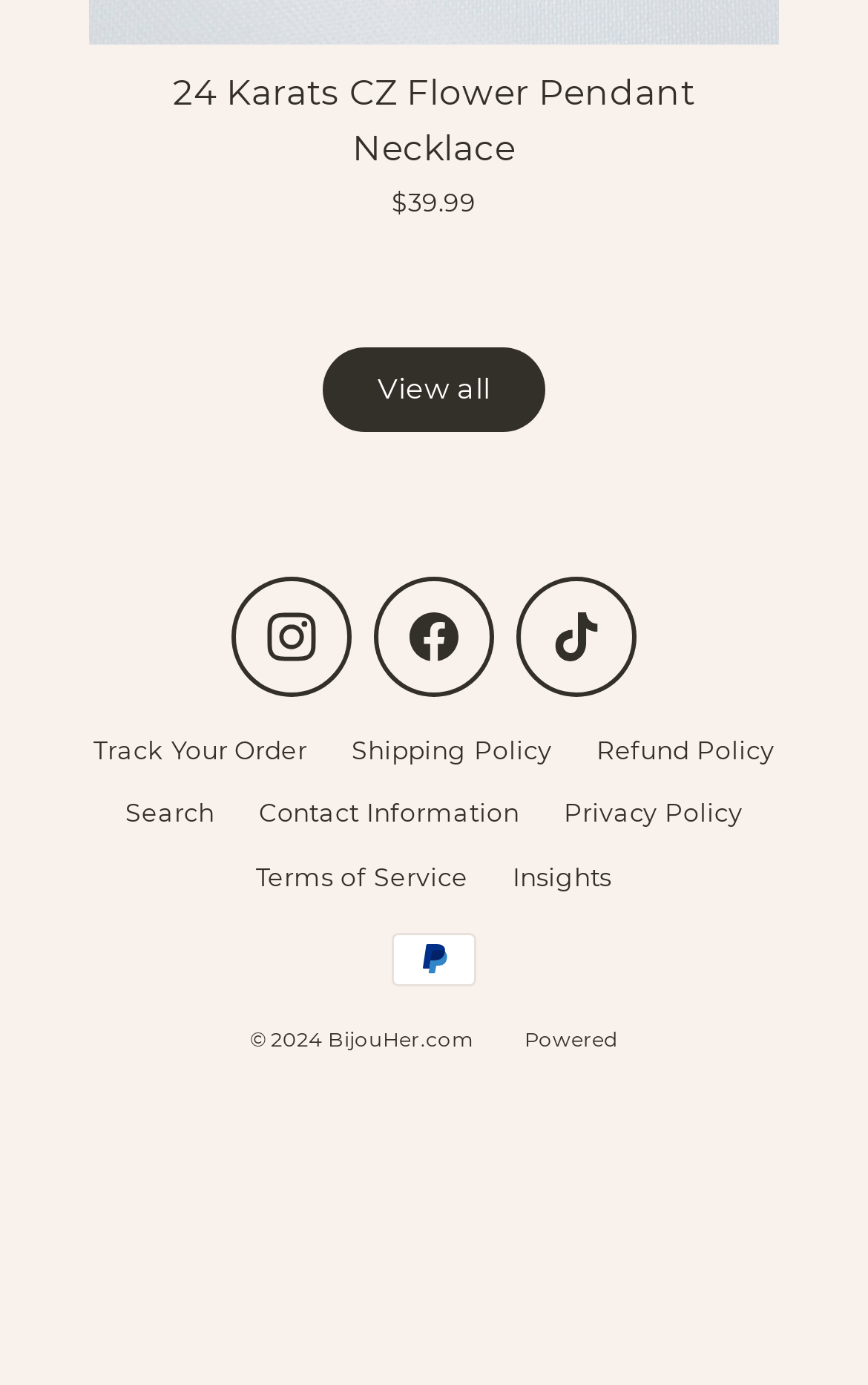Identify the bounding box of the UI element described as follows: "Search". Provide the coordinates as four float numbers in the range of 0 to 1 [left, top, right, bottom].

[0.119, 0.565, 0.272, 0.611]